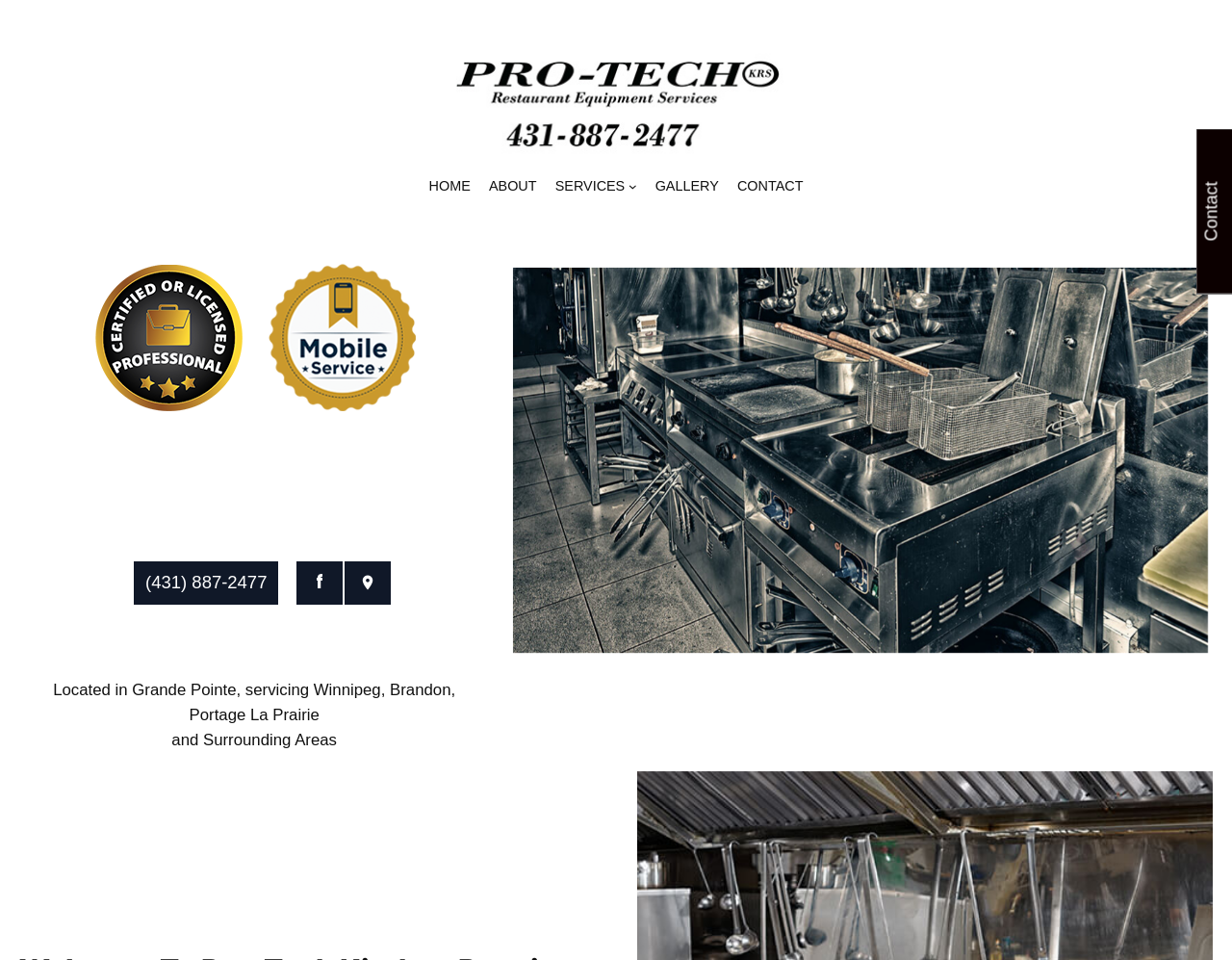Provide the bounding box coordinates in the format (top-left x, top-left y, bottom-right x, bottom-right y). All values are floating point numbers between 0 and 1. Determine the bounding box coordinate of the UI element described as: (431) 887-2477

[0.109, 0.585, 0.226, 0.629]